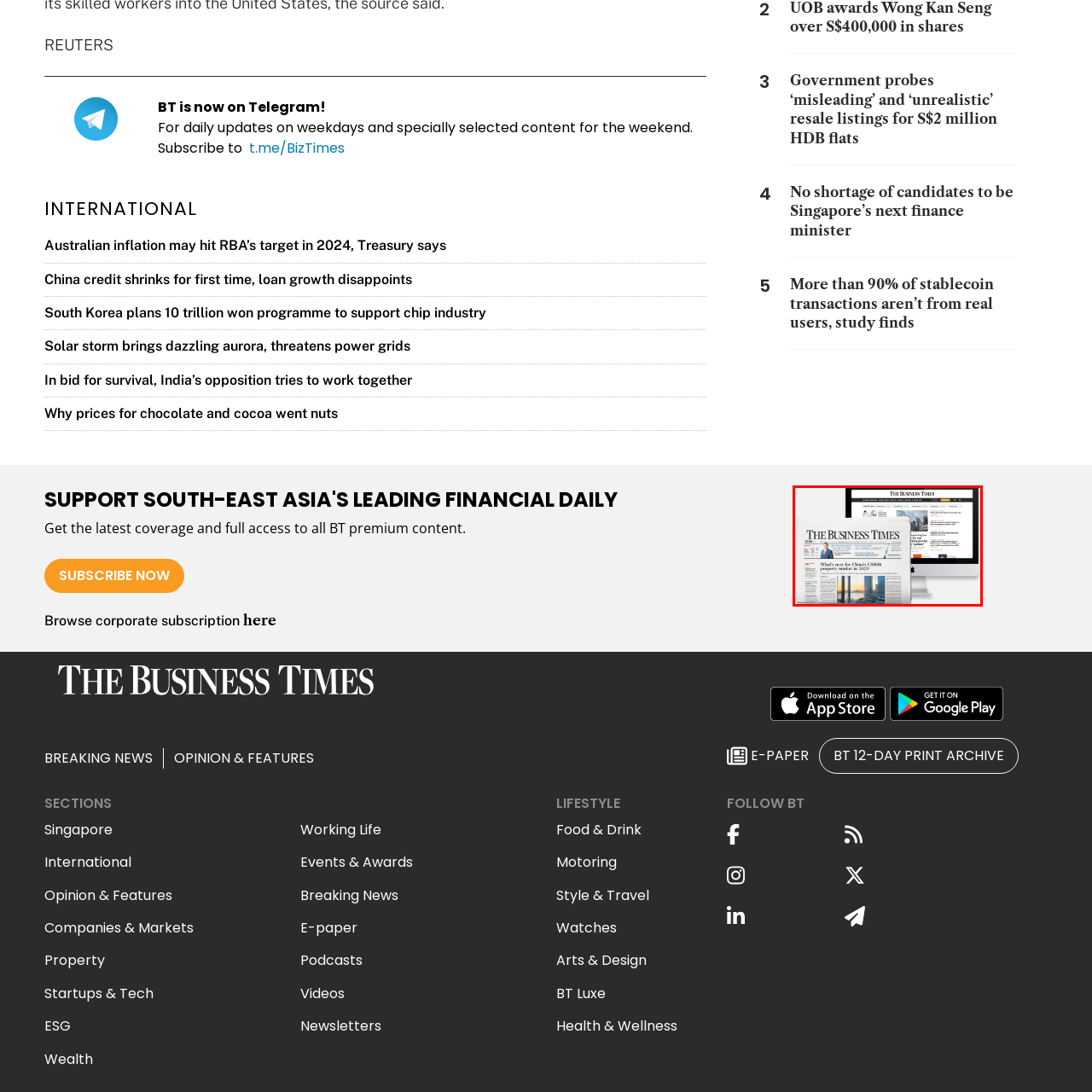Direct your attention to the image encased in a red frame, What is the blend of in the publication? Please answer in one word or a brief phrase.

Traditional journalism and modern technology